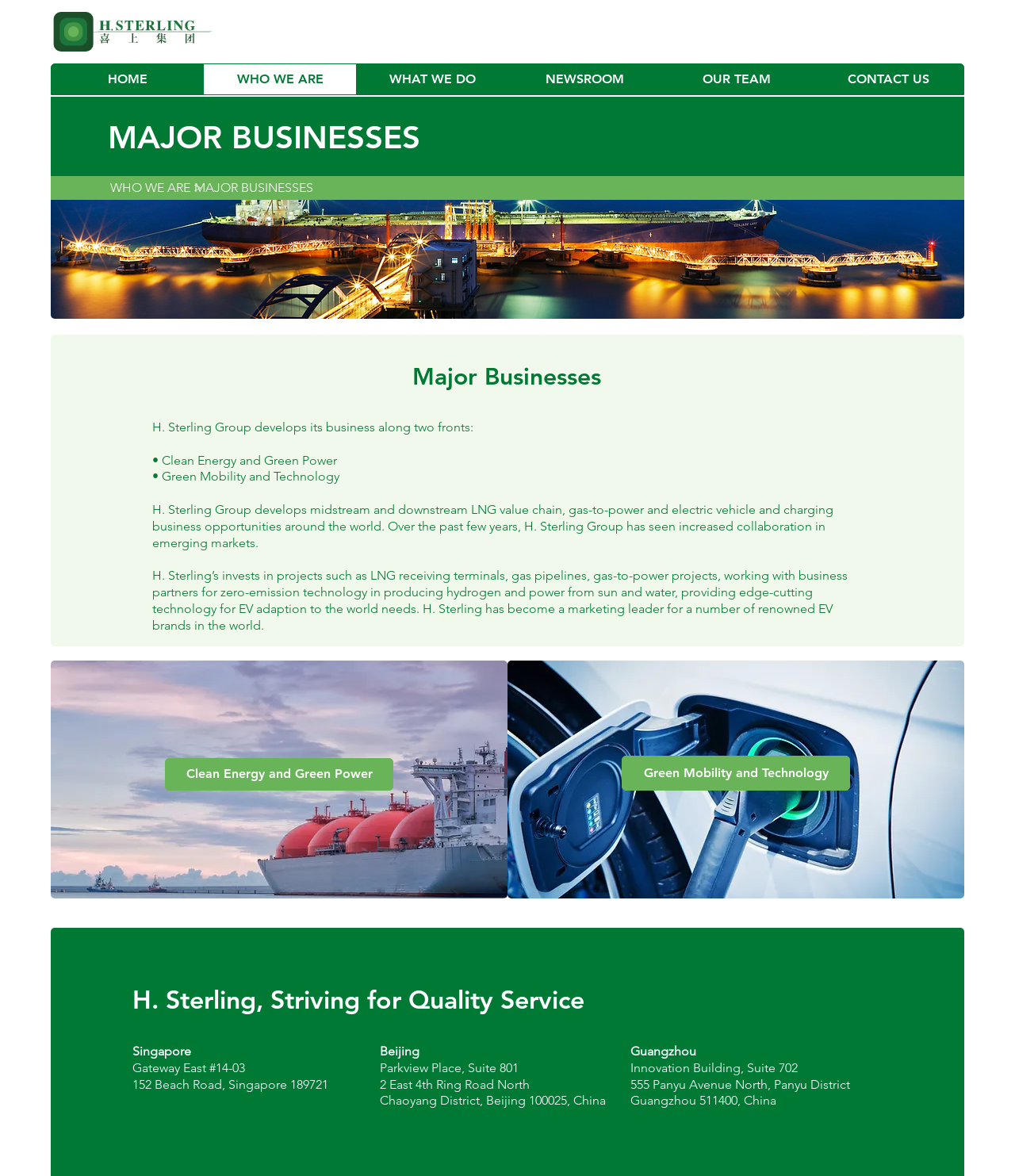Generate a thorough caption that explains the contents of the webpage.

The webpage is about H. Sterling Group, a company that develops its business along two fronts: Clean Energy and Green Power, and Green Mobility and Technology. 

At the top of the page, there is a navigation menu with links to different sections of the website, including HOME, WHO WE ARE, WHAT WE DO, NEWSROOM, OUR TEAM, and CONTACT US. 

Below the navigation menu, there is a brief introduction to the company, stating that it develops midstream and downstream LNG value chain, gas-to-power, and electric vehicle and charging business opportunities around the world. 

The company's business areas are highlighted in two buttons, one for Green Mobility and Technology and the other for Clean Energy and Green Power, which are placed side by side in the middle of the page. 

There are also several paragraphs of text that provide more information about the company's business, including its investments in projects such as LNG receiving terminals, gas pipelines, and gas-to-power projects, as well as its marketing leadership for renowned EV brands. 

On the right side of the page, there is a section with the title "Major Businesses" and a link to "WHO WE ARE". 

At the bottom of the page, there is a section with the company's office locations, including Guangzhou, Beijing, and Singapore, with their respective addresses. 

Finally, there is a heading that reads "H. Sterling, Striving for Quality Service" near the bottom of the page.